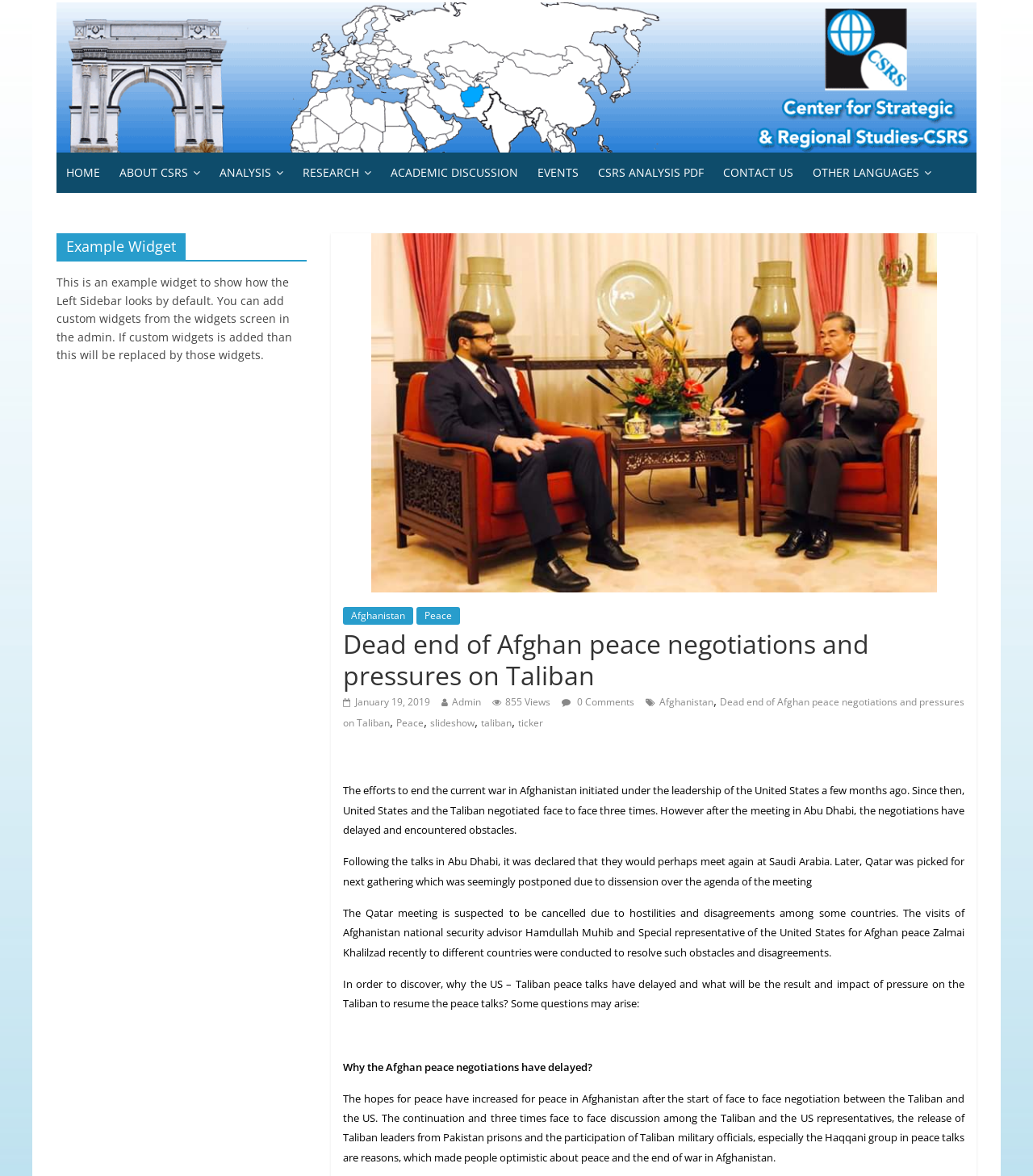Identify the bounding box coordinates for the UI element mentioned here: "Press Release3542". Provide the coordinates as four float values between 0 and 1, i.e., [left, top, right, bottom].

None